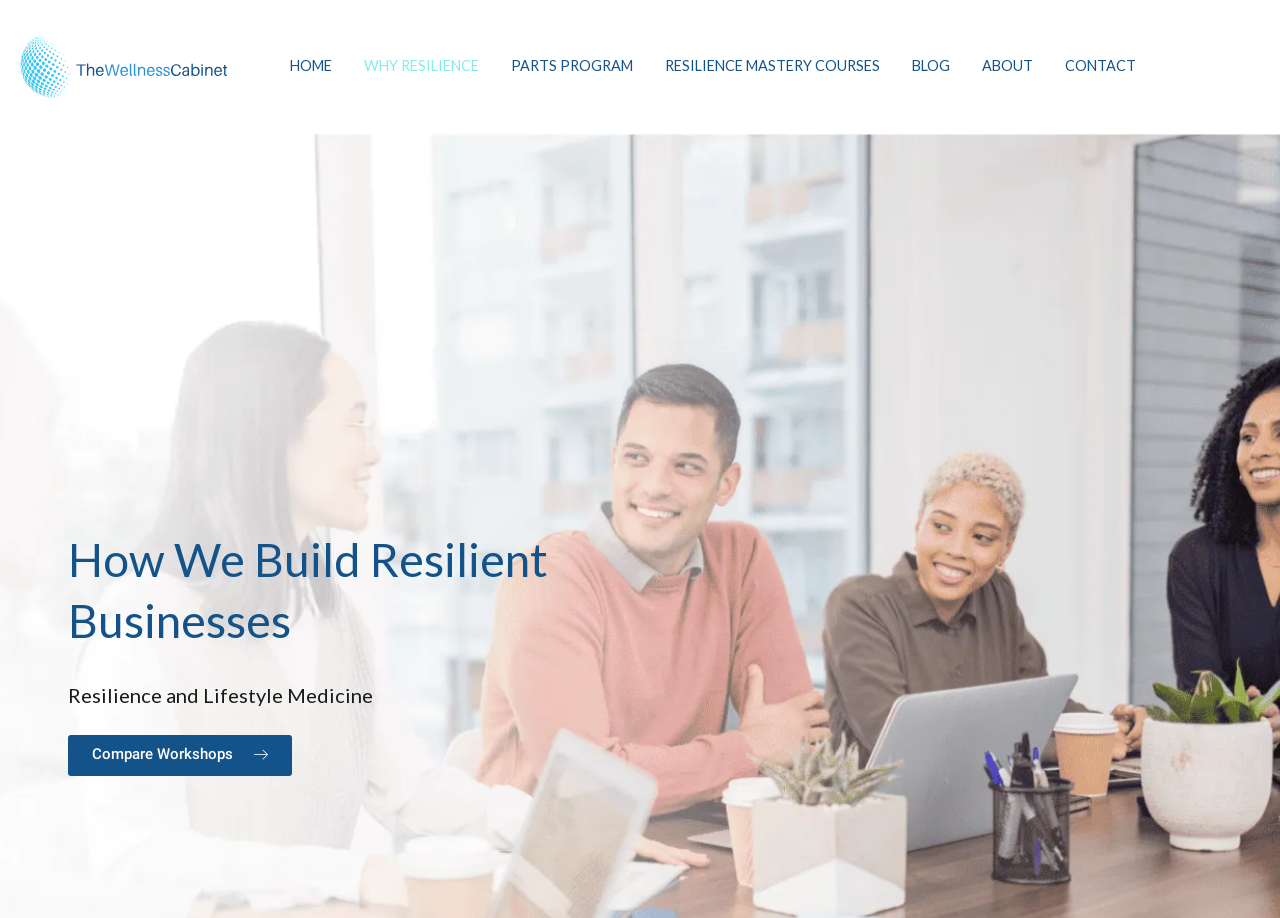How many main navigation links are there?
Please give a detailed and elaborate answer to the question based on the image.

I counted the number of link elements with text content that are direct children of the root element, excluding the logo link. These links are 'HOME', 'WHY RESILIENCE', 'PARTS PROGRAM', 'RESILIENCE MASTERY COURSES', 'BLOG', 'ABOUT', and 'CONTACT'. There are 7 of them.